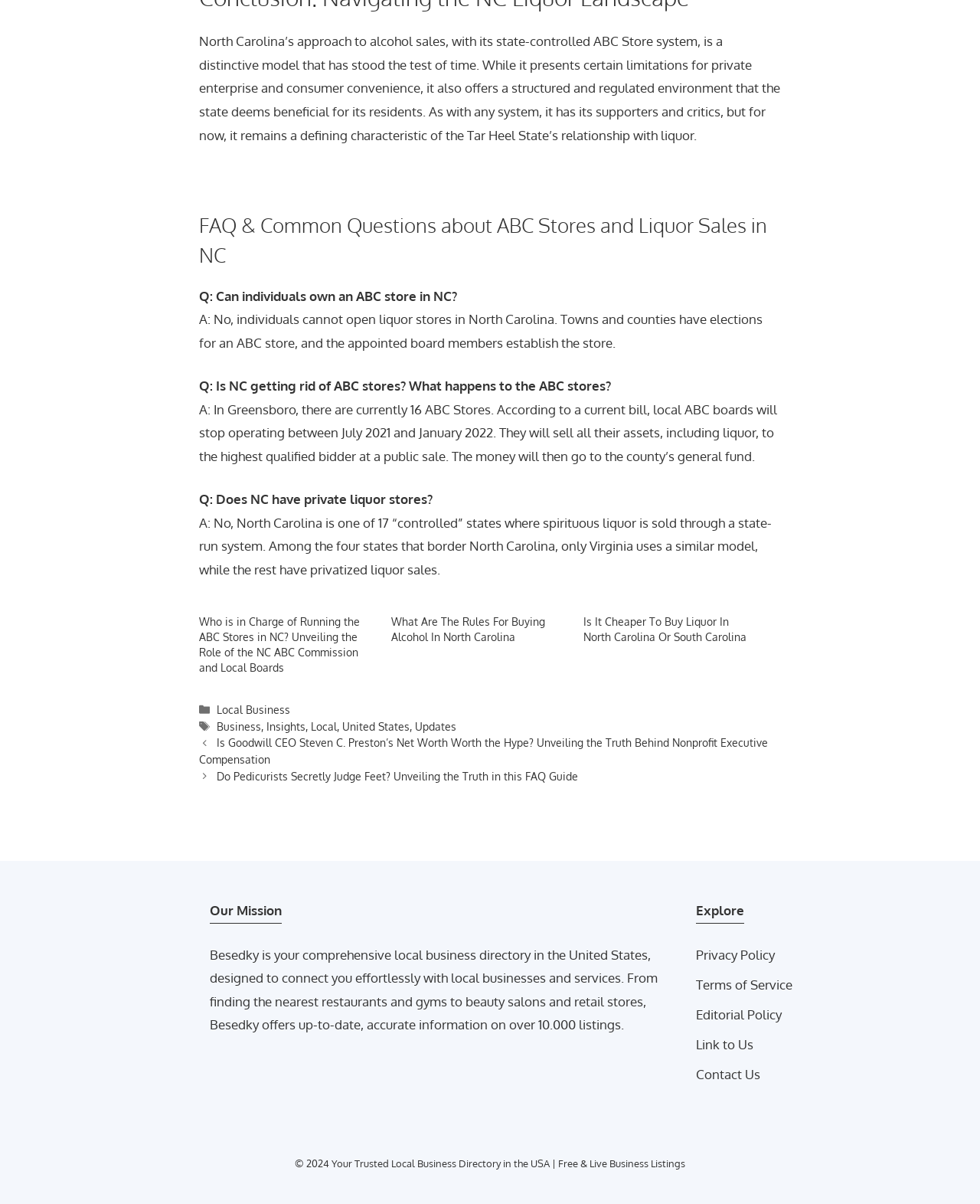Find the bounding box coordinates of the clickable area that will achieve the following instruction: "Read the FAQ about buying alcohol in North Carolina".

[0.399, 0.511, 0.556, 0.534]